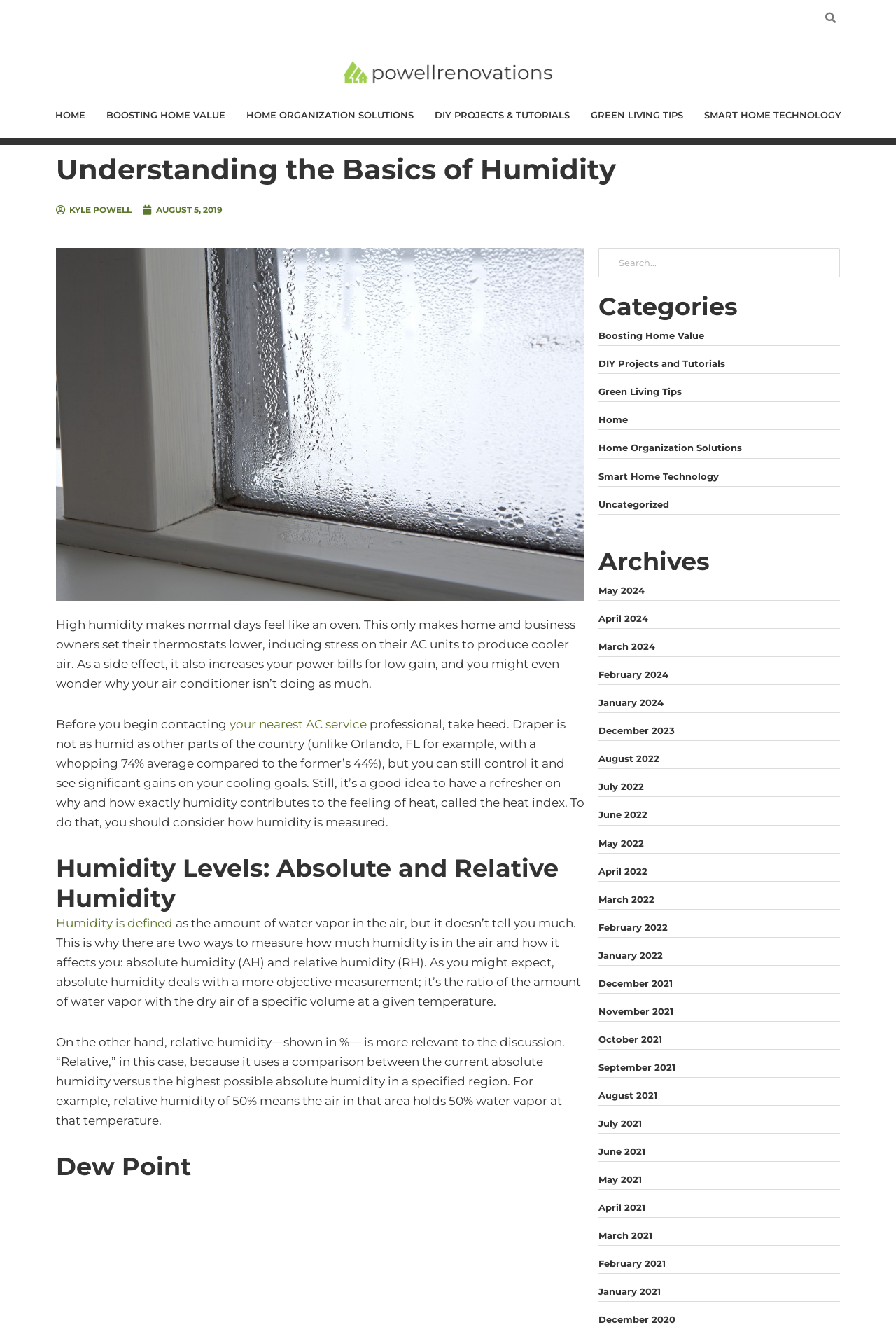Look at the image and answer the question in detail:
What is the date of publication of the article?

The date of publication can be found by reading the content of the webpage. The link 'AUGUST 5, 2019' is located below the main heading, suggesting that the article was published on August 5, 2019.